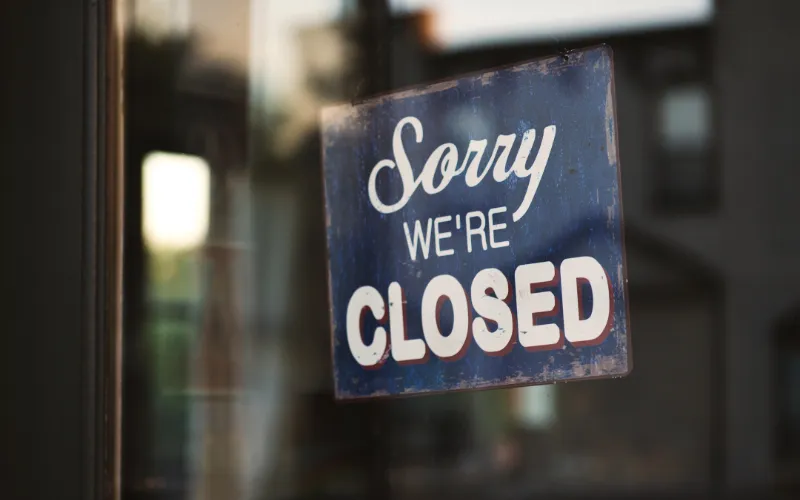Why did the business likely shut its doors?
Give a thorough and detailed response to the question.

The question asks about the reason behind the business shutting its doors. The caption mentions that the business likely shut its doors due to unforeseen circumstances, which is inferred from the context of the image and the article it is related to.